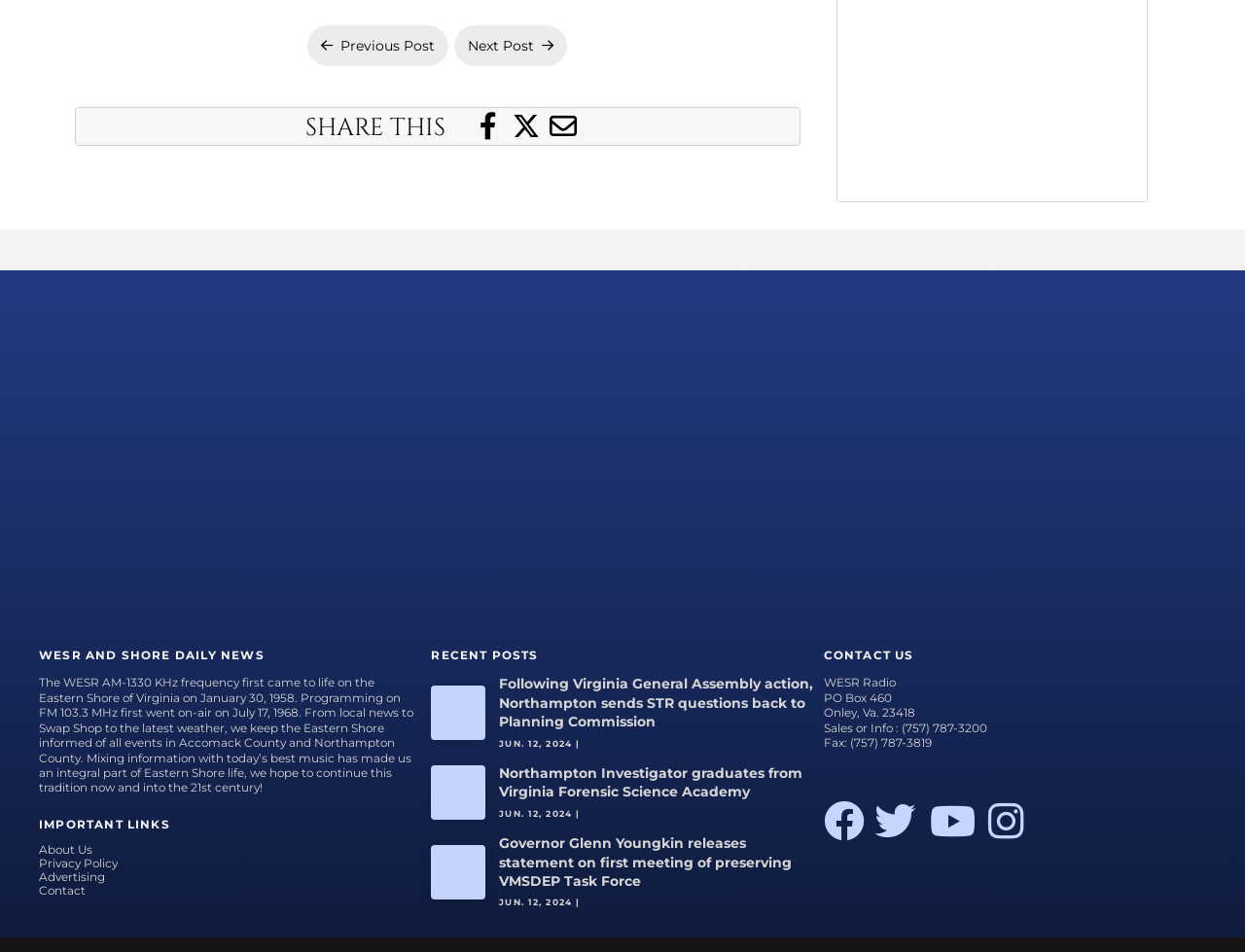Provide the bounding box coordinates for the UI element described in this sentence: "Advertising". The coordinates should be four float values between 0 and 1, i.e., [left, top, right, bottom].

[0.031, 0.915, 0.084, 0.93]